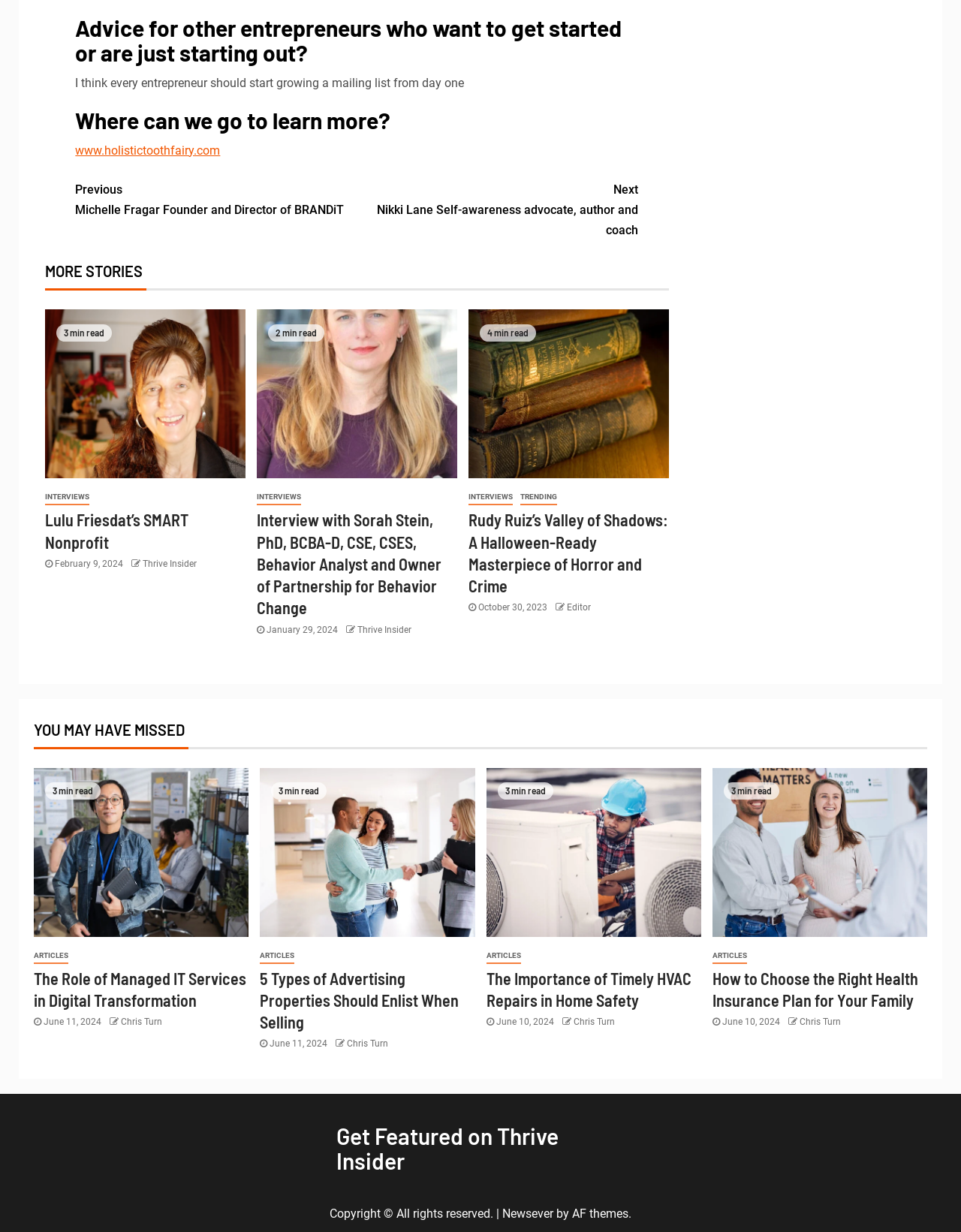What is the topic of the first interview?
Please respond to the question thoroughly and include all relevant details.

The first interview is with Michelle Fragar, Founder and Director of BRANDiT, and the topic is entrepreneurship, as indicated by the heading 'Advice for other entrepreneurs who want to get started or are just starting out?'.